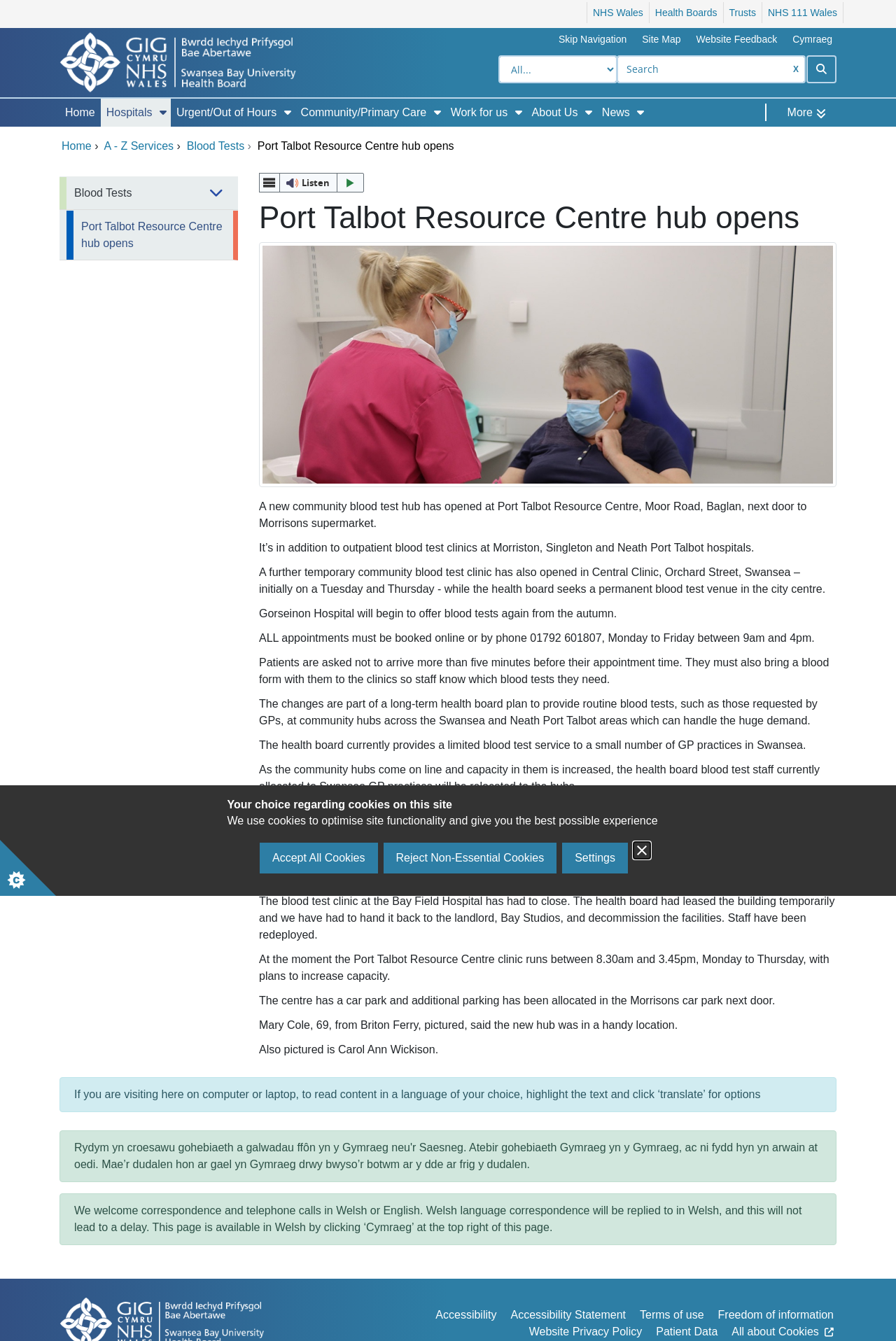Please specify the bounding box coordinates of the region to click in order to perform the following instruction: "Click the 'Post Comment' button".

None